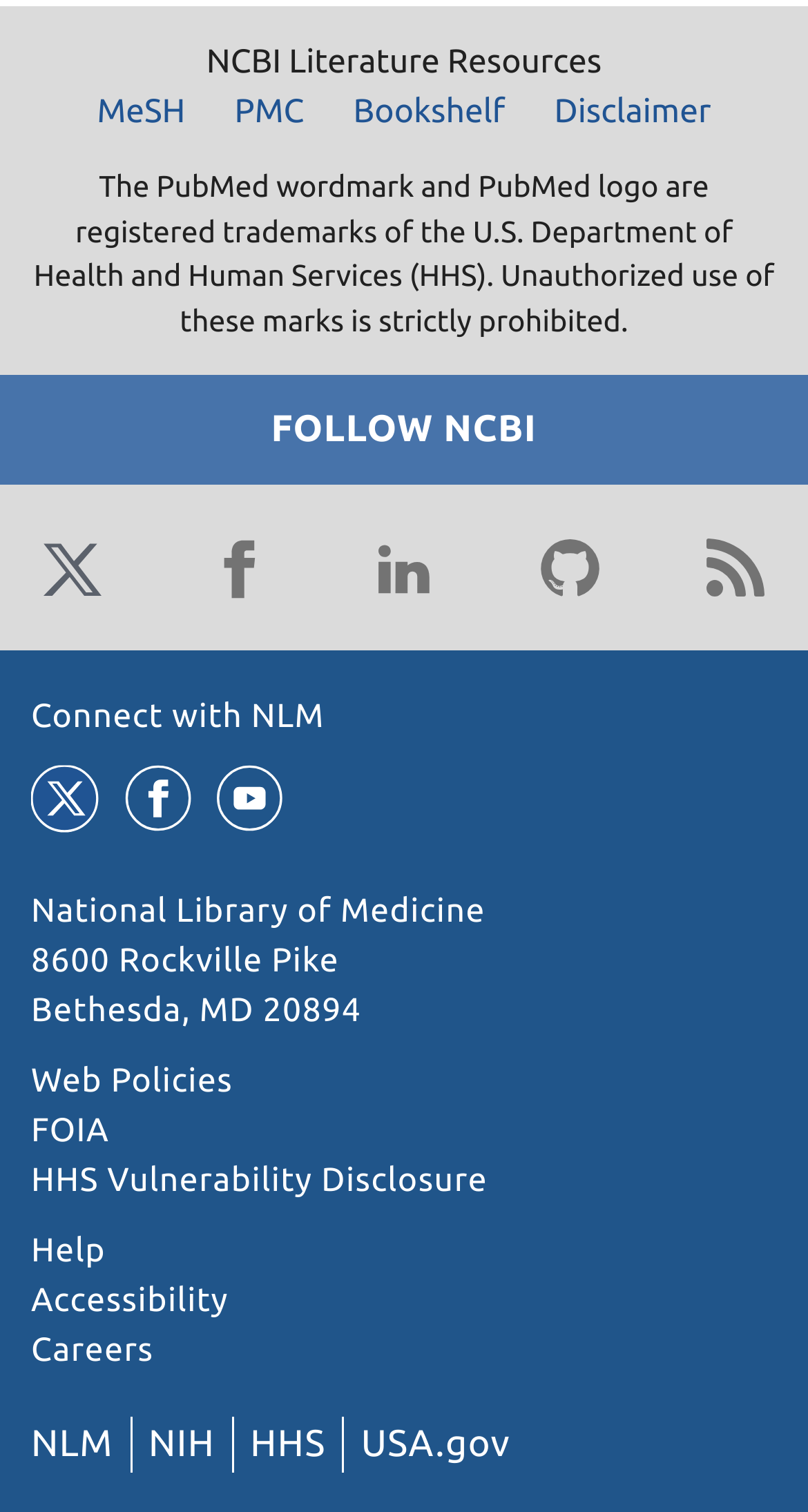Provide the bounding box coordinates of the HTML element described as: "Web Policies". The bounding box coordinates should be four float numbers between 0 and 1, i.e., [left, top, right, bottom].

[0.038, 0.703, 0.288, 0.728]